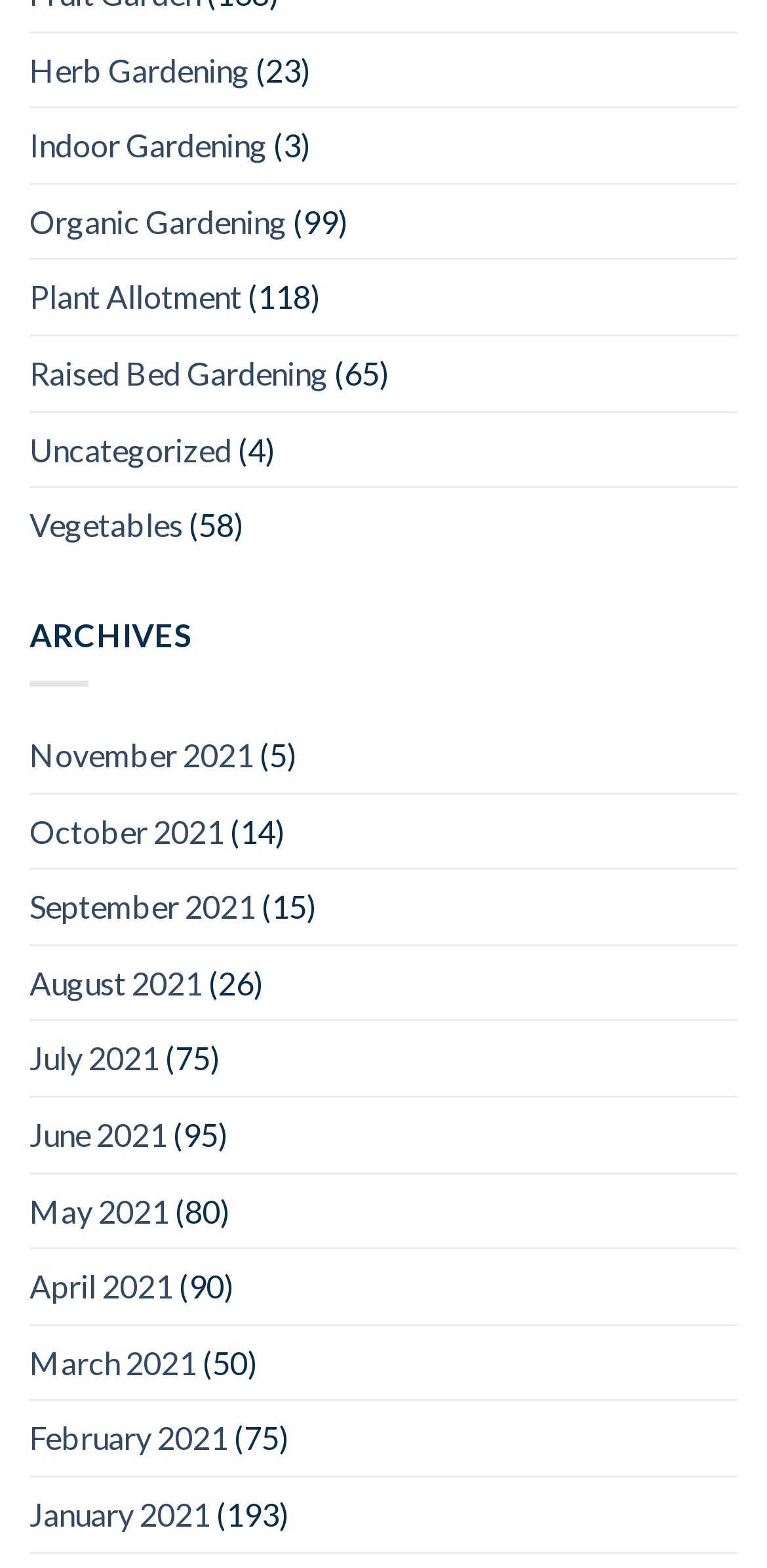Use a single word or phrase to answer the question:
How many posts are in the 'Vegetables' category?

58